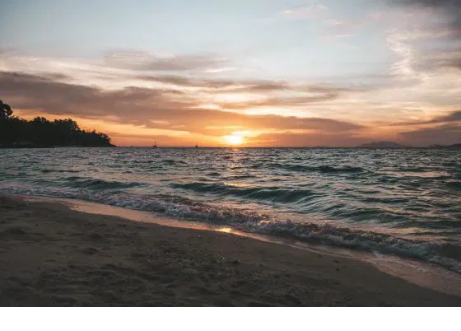What is the color of the glow cast by the sun?
Please provide a comprehensive and detailed answer to the question.

According to the caption, the sun, positioned low on the horizon, casts a warm golden glow across the sky, which suggests that the color of the glow is golden.